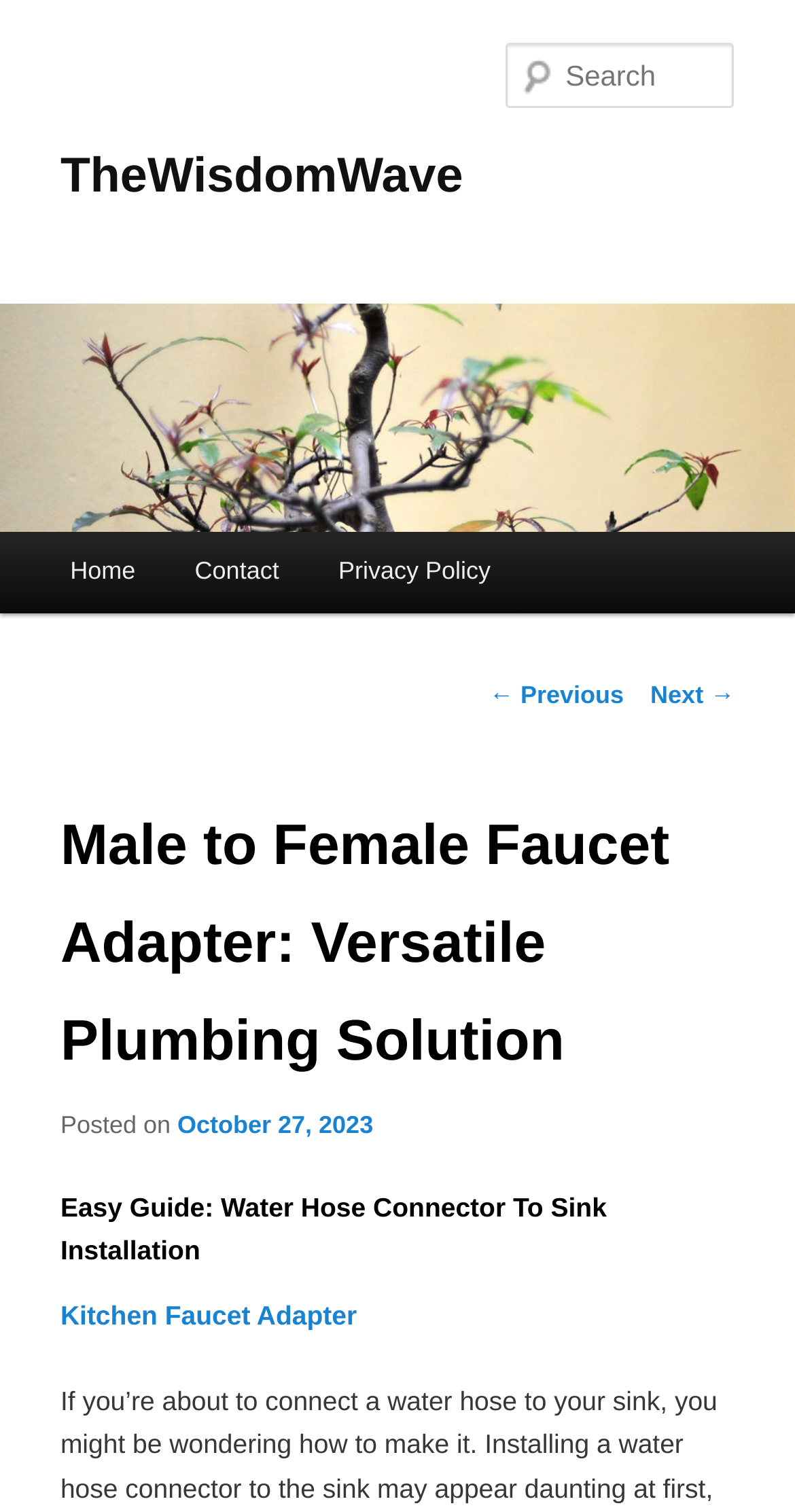Please provide a one-word or short phrase answer to the question:
What is the topic of the main article?

Faucet adapter